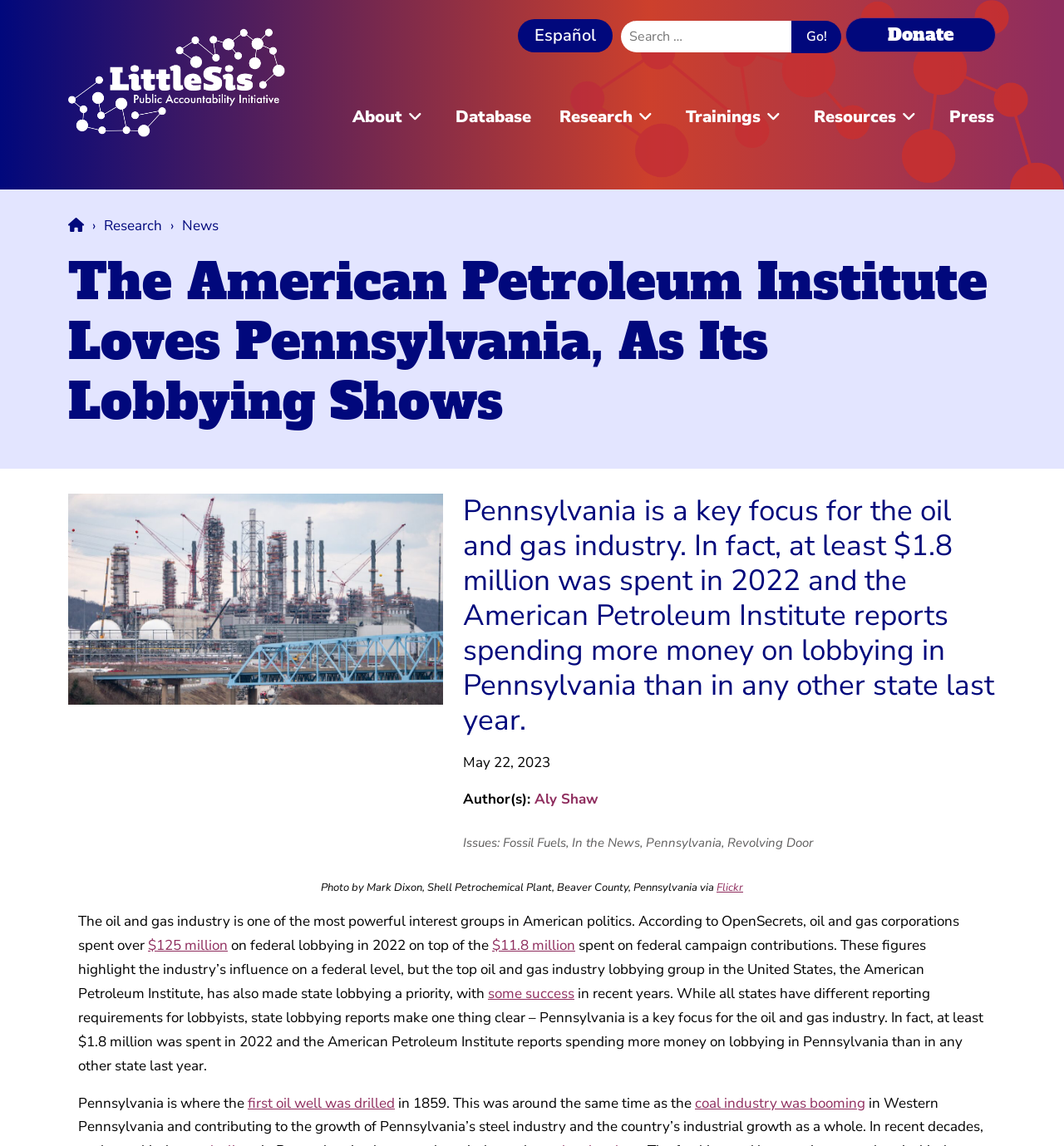Provide a one-word or brief phrase answer to the question:
What is the name of the organization mentioned in the webpage?

American Petroleum Institute